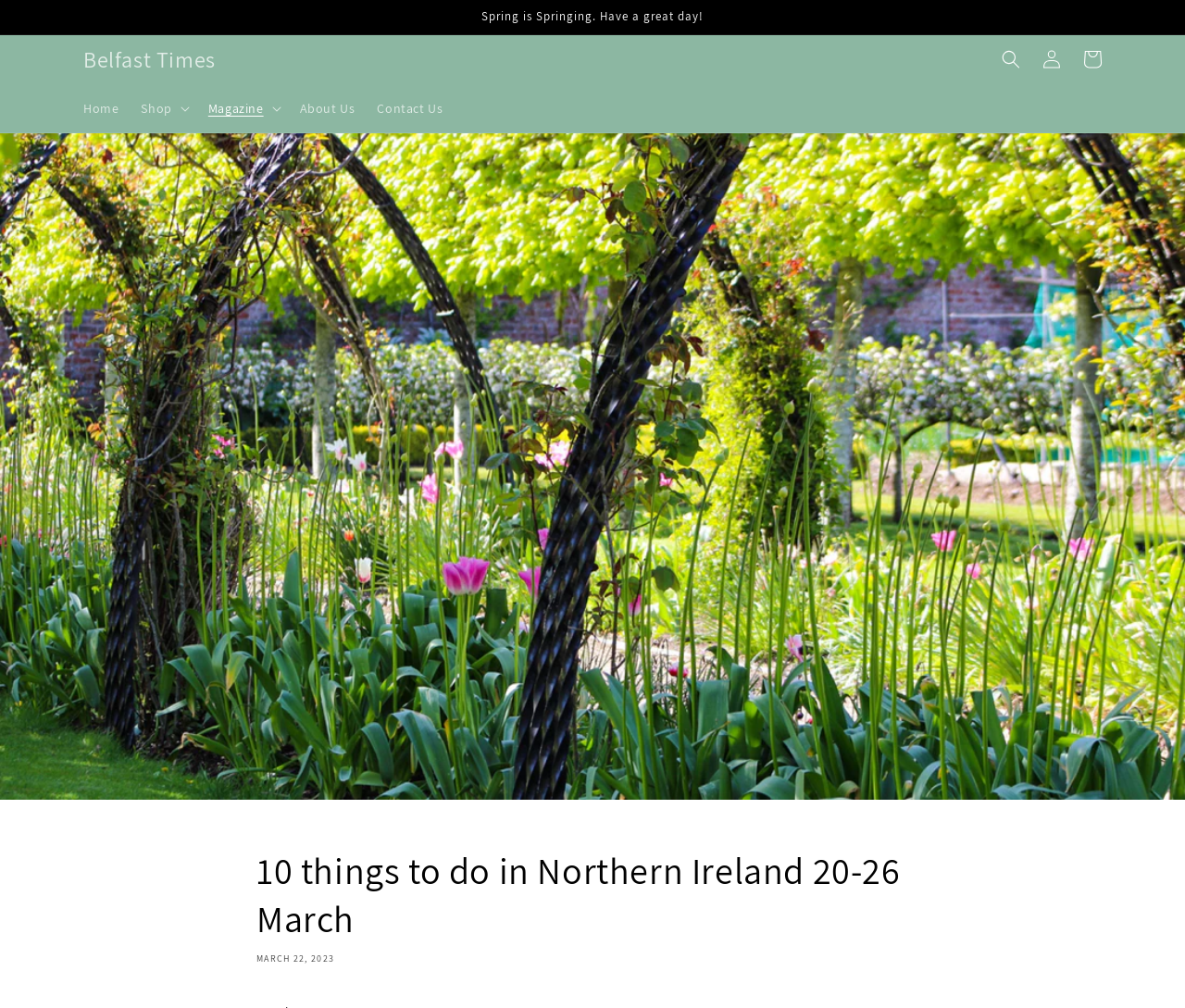Find and indicate the bounding box coordinates of the region you should select to follow the given instruction: "Learn about the PHEALING project".

None